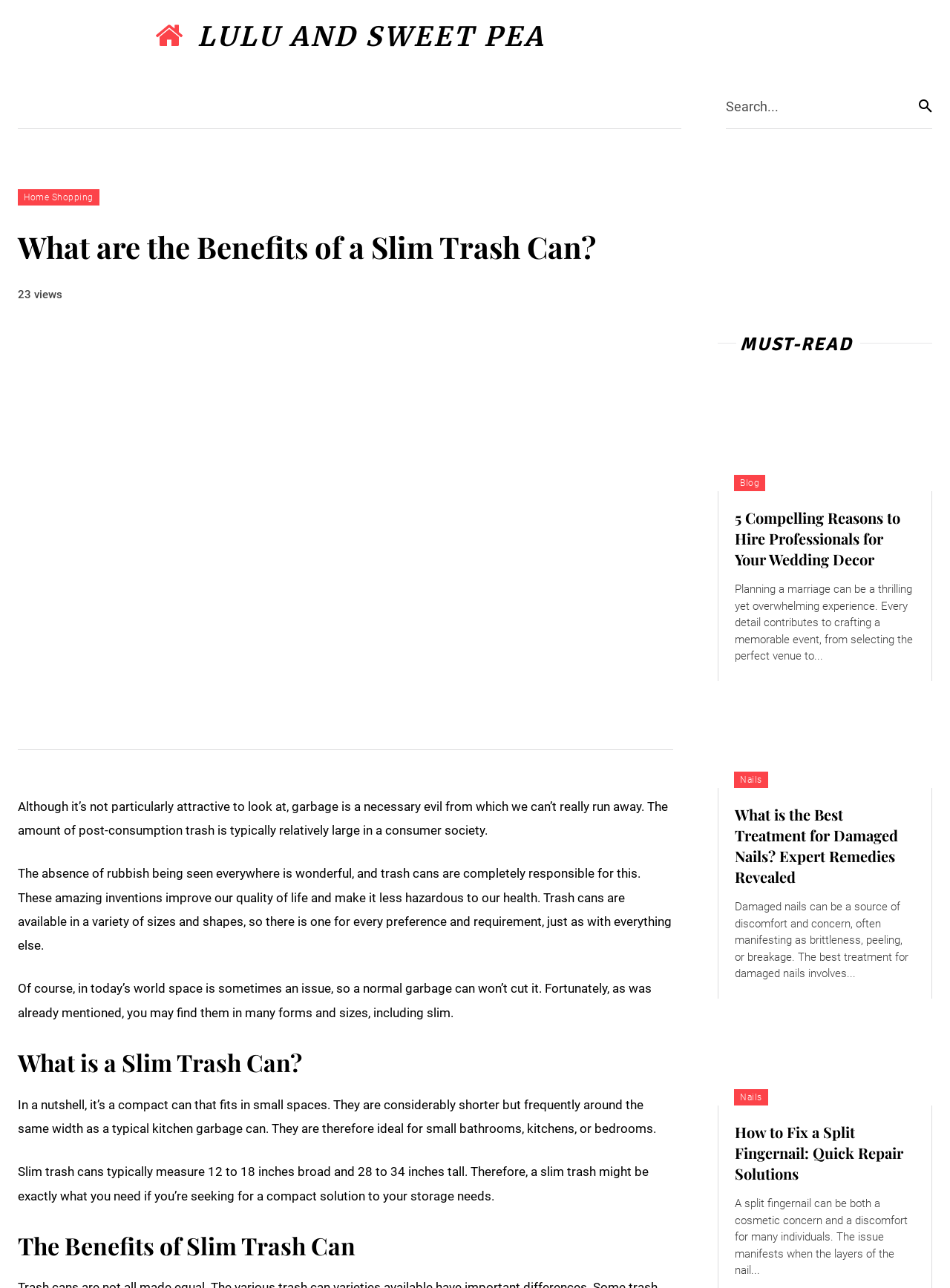Provide the bounding box coordinates for the area that should be clicked to complete the instruction: "Search for something".

[0.764, 0.064, 0.981, 0.1]